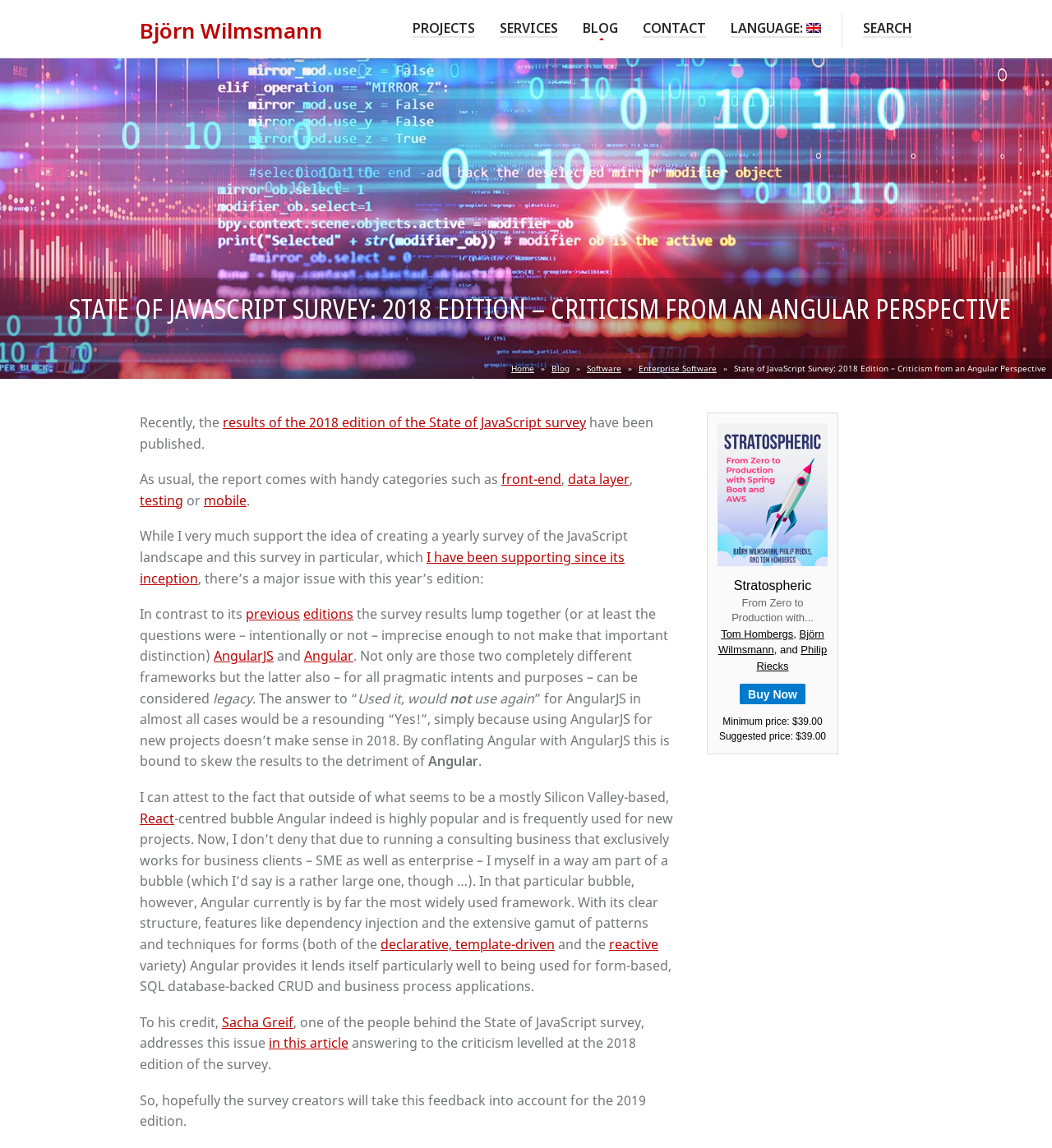Please provide the bounding box coordinates for the element that needs to be clicked to perform the instruction: "Click on the 'PROJECTS' link". The coordinates must consist of four float numbers between 0 and 1, formatted as [left, top, right, bottom].

[0.392, 0.011, 0.452, 0.033]